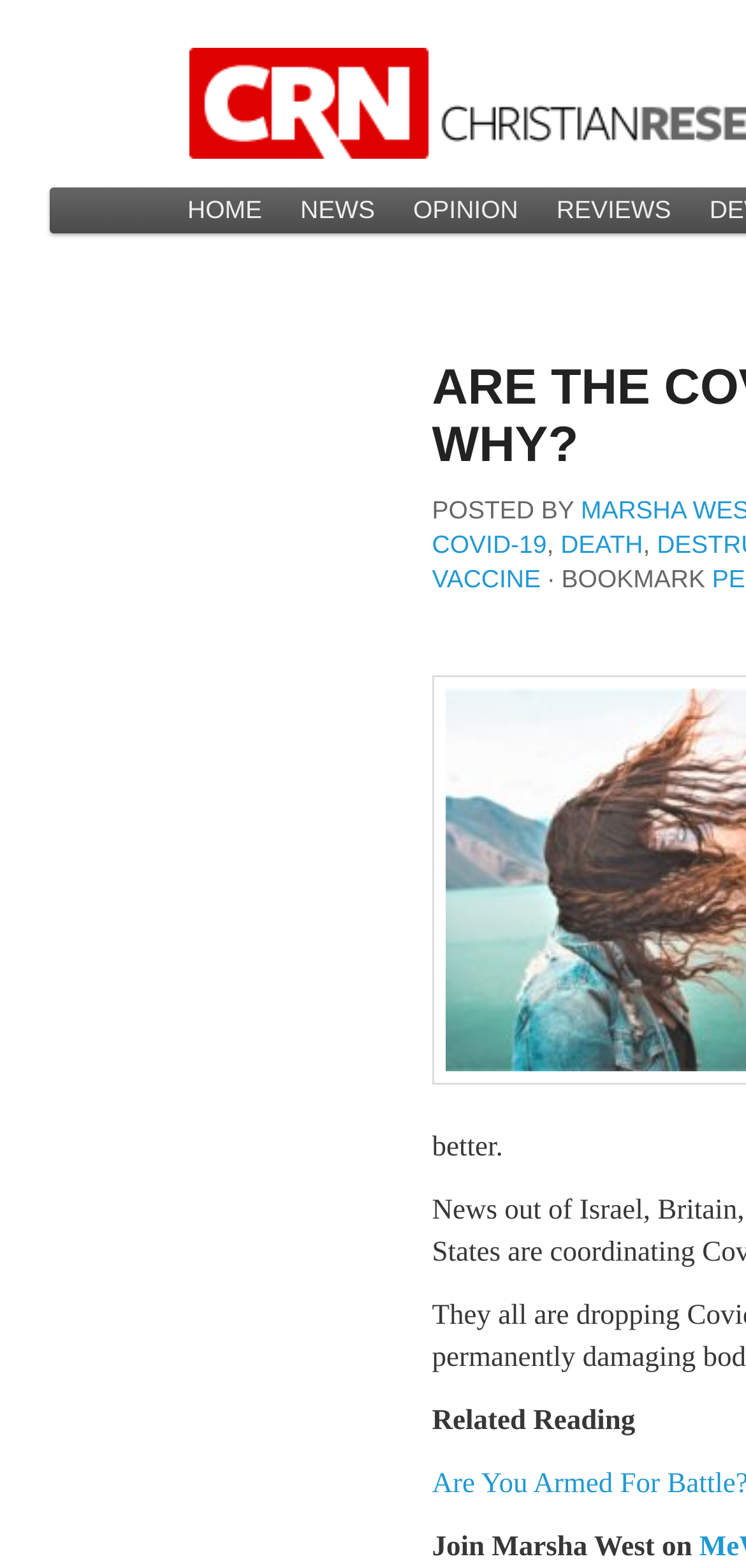What is the category of the post?
Based on the image, give a concise answer in the form of a single word or short phrase.

COVID-19